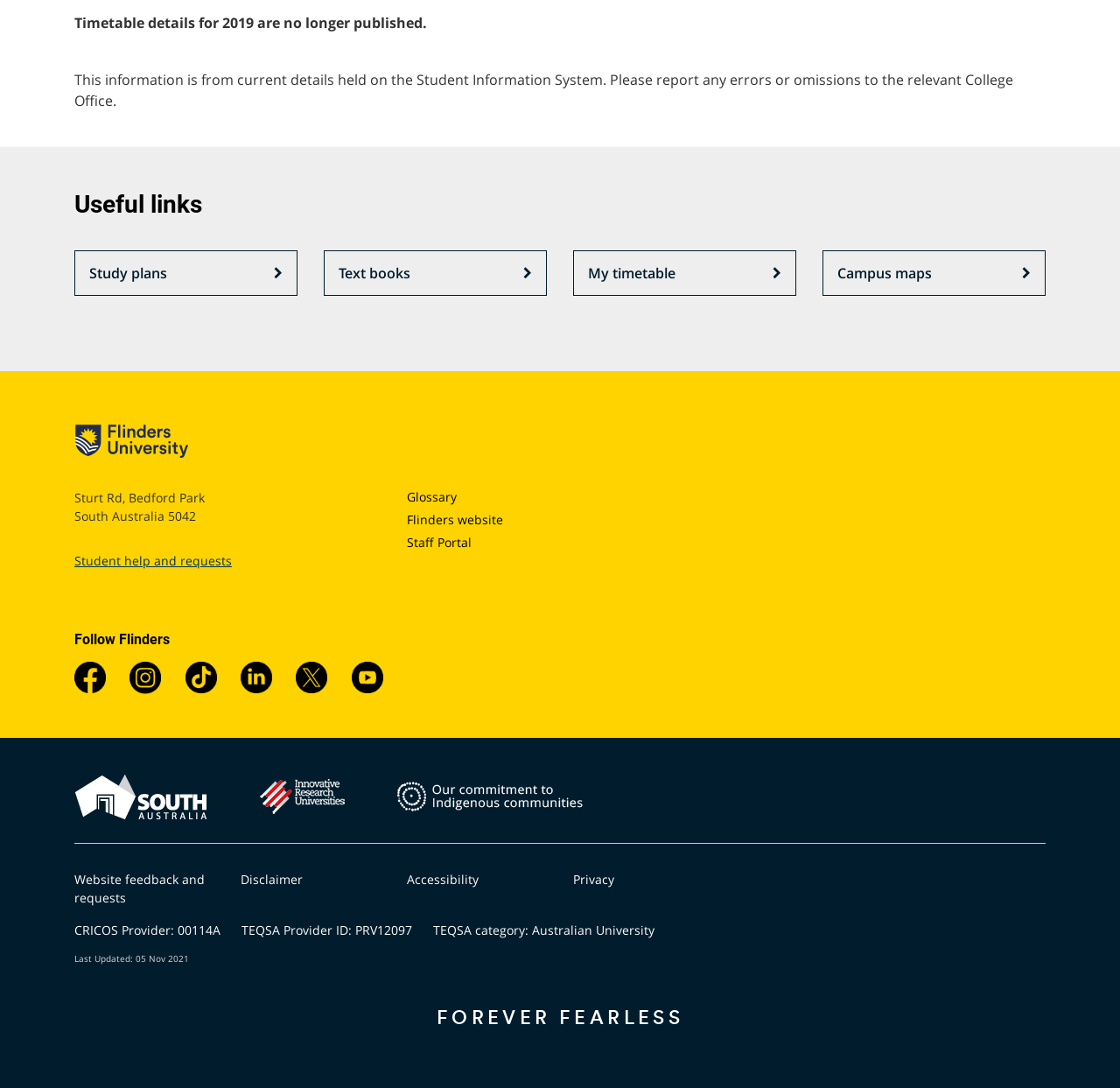Pinpoint the bounding box coordinates of the clickable element needed to complete the instruction: "Follow Flinders on Facebook". The coordinates should be provided as four float numbers between 0 and 1: [left, top, right, bottom].

[0.066, 0.608, 0.092, 0.637]